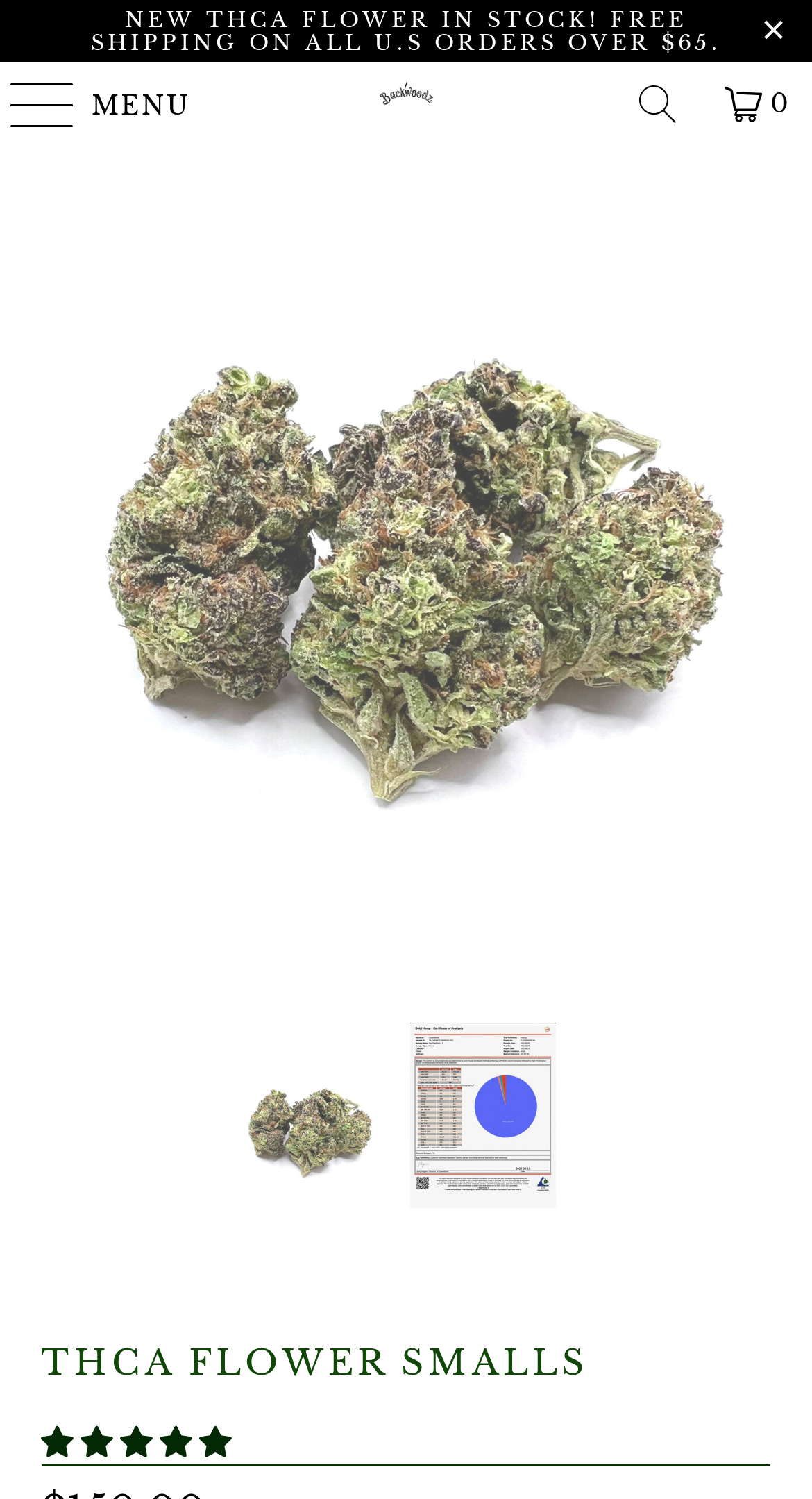Indicate the bounding box coordinates of the clickable region to achieve the following instruction: "Click on THCA FLOWER."

[0.254, 0.004, 0.531, 0.022]